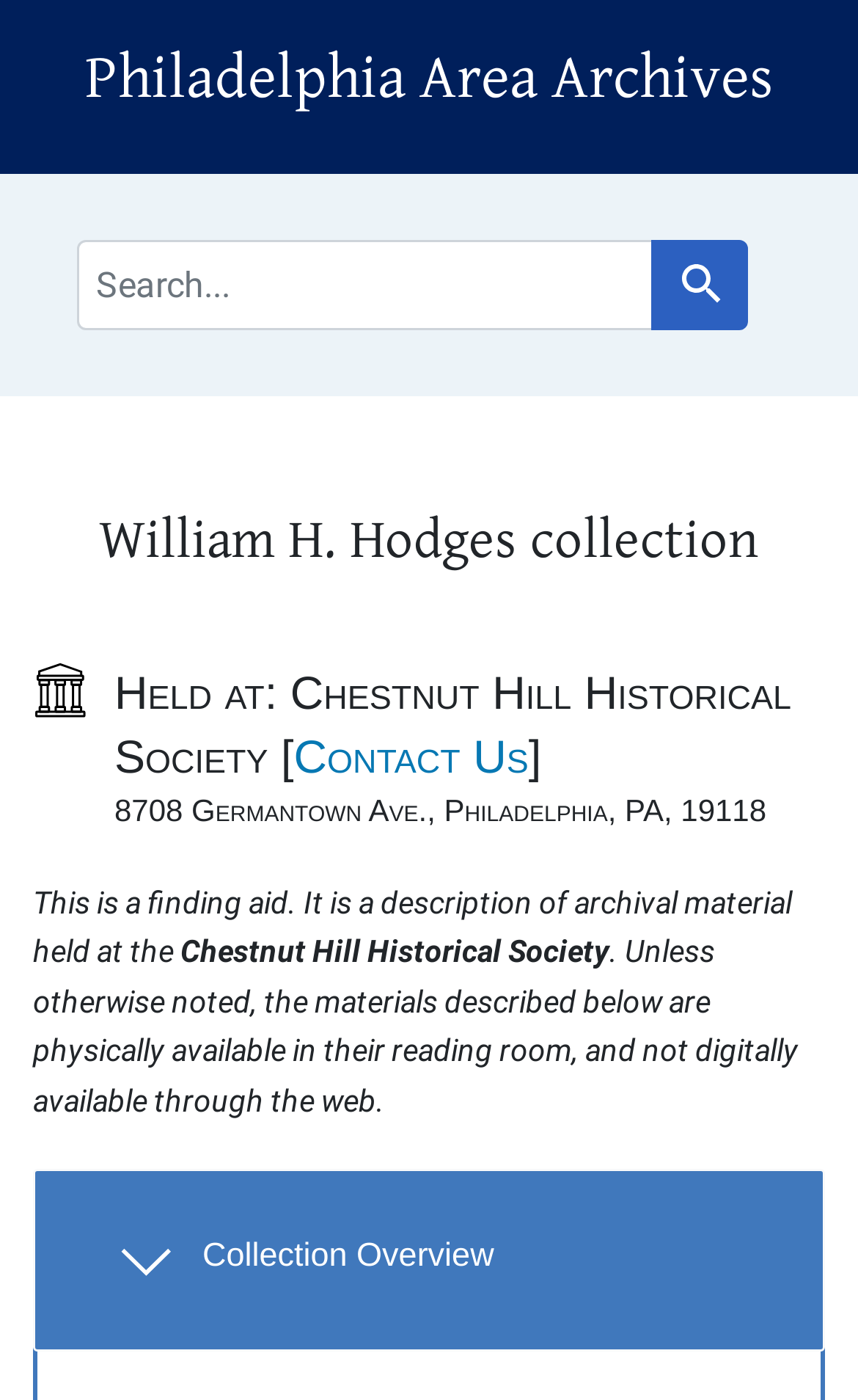Produce an elaborate caption capturing the essence of the webpage.

The webpage is about the William H. Hodges collection at the Philadelphia Area Archives. At the top, there are two links, "Skip to search" and "Skip to main content", followed by a heading that reads "Philadelphia Area Archives". Below this, there is a navigation section labeled "Search", which contains a search bar with a placeholder text "search for", a textbox, and a "Search" button.

The main content section is divided into several parts. At the top, there is a heading that reads "Main content". Below this, there is a header section with a heading that reads "William H. Hodges collection". Further down, there is a heading that reads "Notifications".

The next section provides information about the collection, including the location where it is held, which is the Chestnut Hill Historical Society. There is also a link to "Contact Us" and the address of the society. A paragraph of text explains that this is a finding aid, which is a description of archival material held at the society.

Below this, there is a section with a heading that reads "Overview and metadata sections". This section contains a heading that reads "Collection Overview", which is a collapsible section that can be expanded to reveal more information.